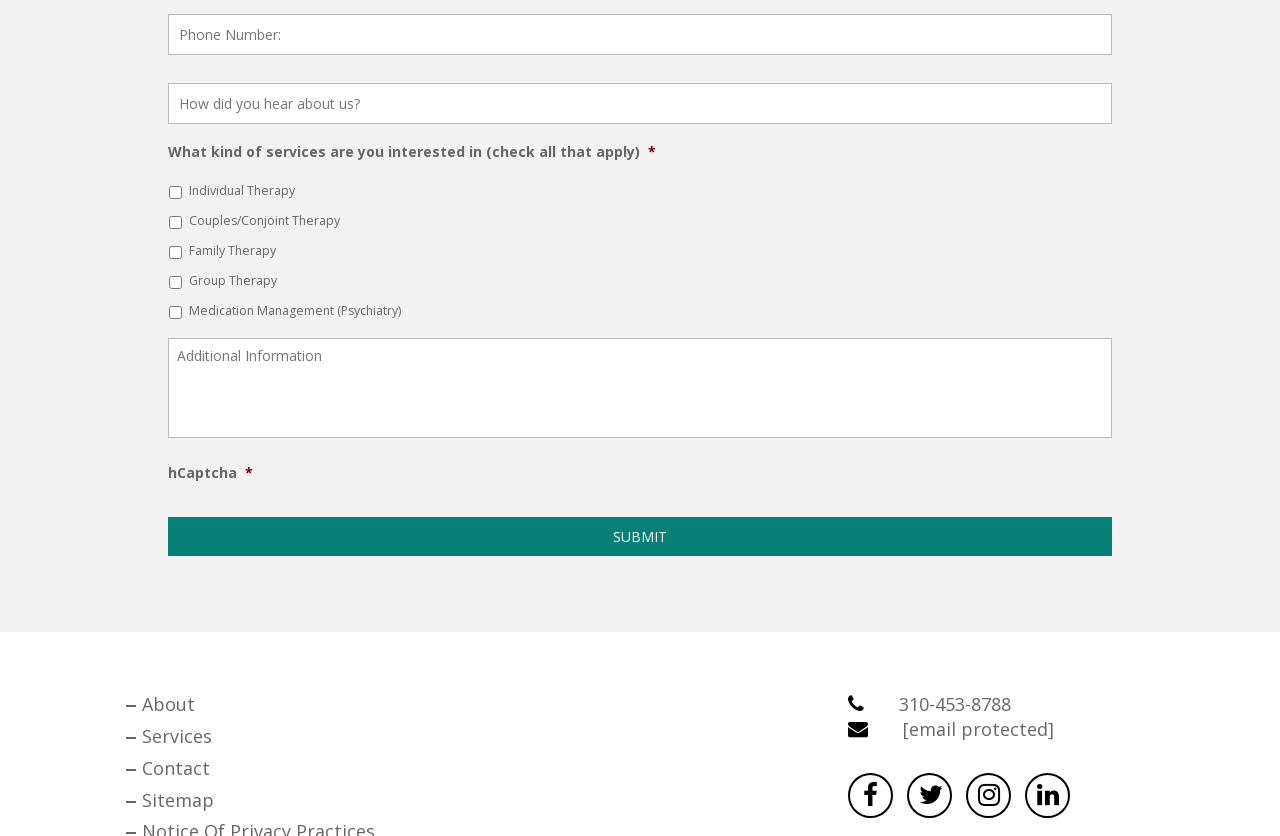Locate the bounding box coordinates of the element that should be clicked to execute the following instruction: "Enter phone number".

[0.131, 0.017, 0.869, 0.066]